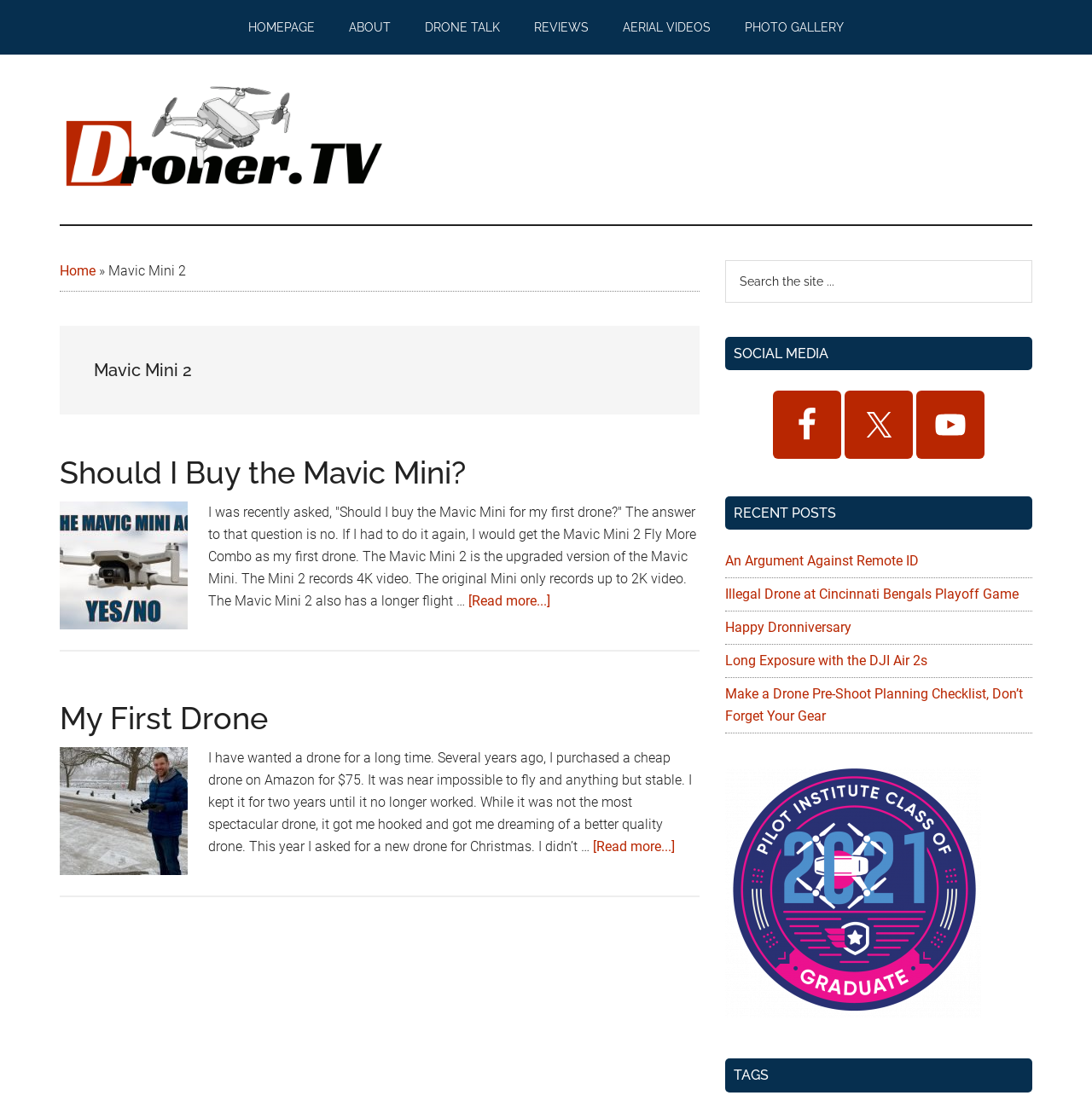Find the bounding box coordinates of the clickable region needed to perform the following instruction: "Read more about 'Should I Buy the Mavic Mini?'". The coordinates should be provided as four float numbers between 0 and 1, i.e., [left, top, right, bottom].

[0.429, 0.535, 0.504, 0.55]